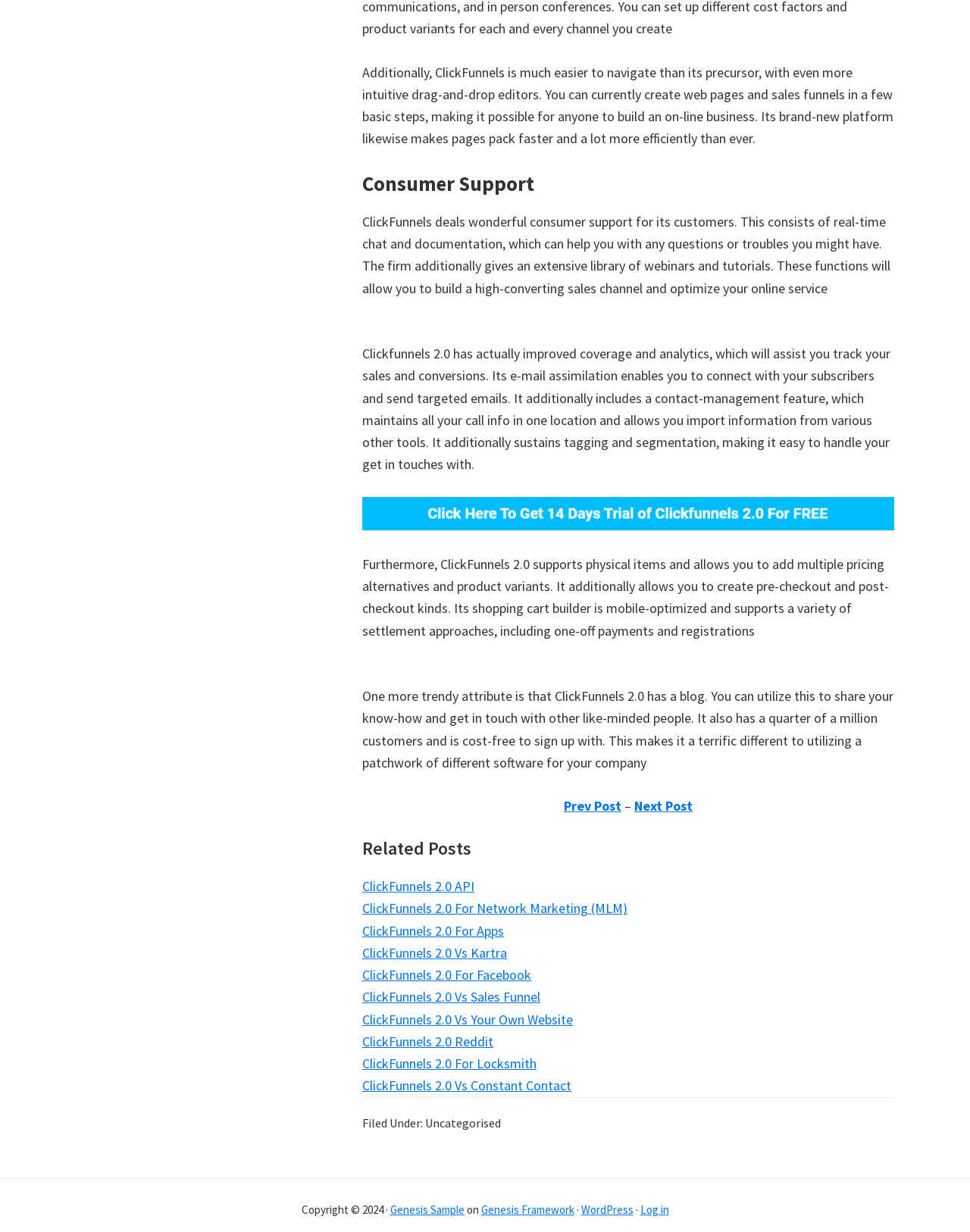What is the main topic of this webpage?
Respond to the question with a single word or phrase according to the image.

ClickFunnels 2.0